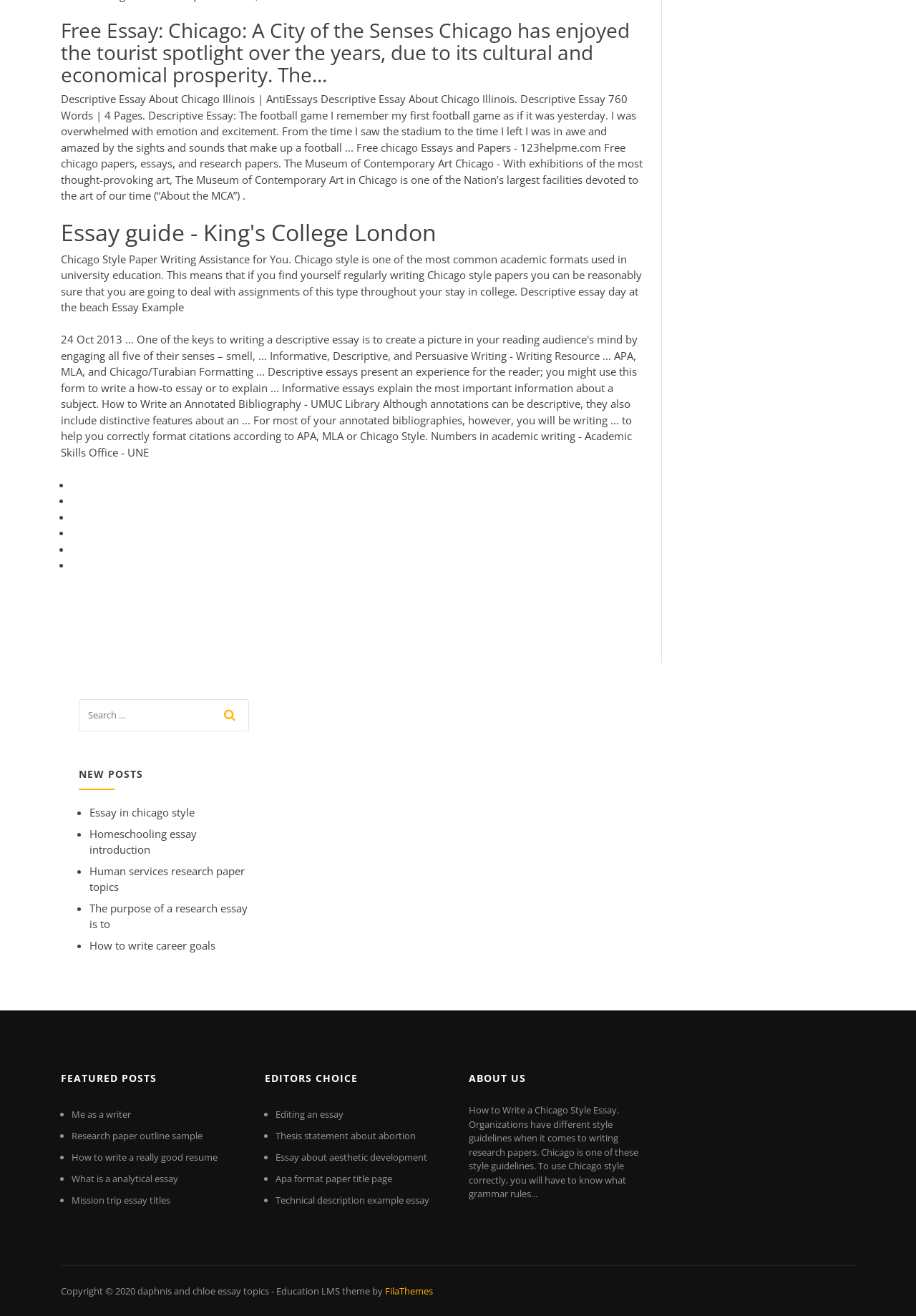Could you please study the image and provide a detailed answer to the question:
What type of posts are featured in the 'FEATURED POSTS' section?

The 'FEATURED POSTS' section appears to feature posts related to essay writing, such as 'Me as a writer', 'Research paper outline sample', and 'How to write a really good resume', which suggests that the section highlights notable or popular posts on essay-related topics.